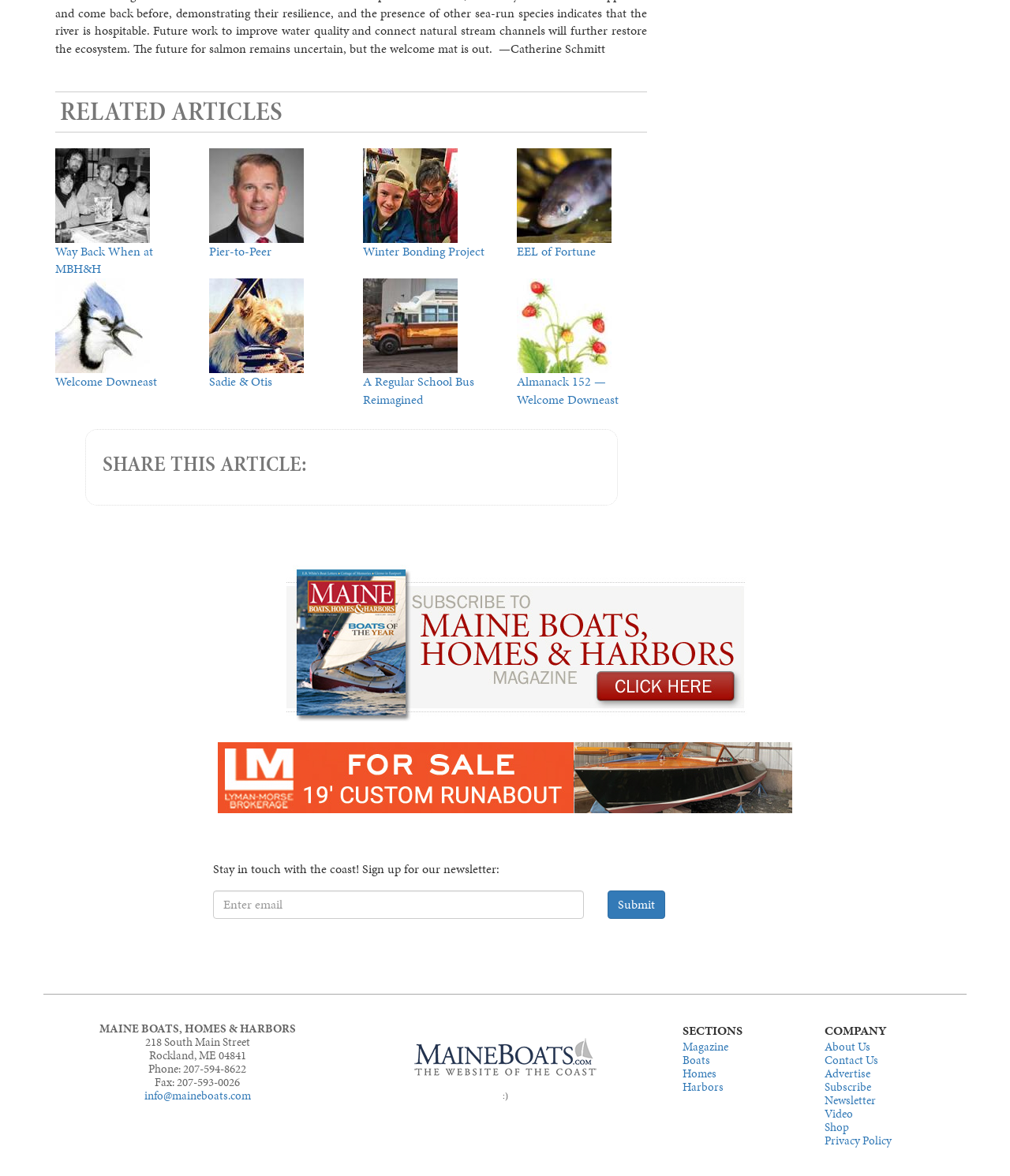Locate the bounding box coordinates of the area you need to click to fulfill this instruction: 'Click on the 'About Us' link'. The coordinates must be in the form of four float numbers ranging from 0 to 1: [left, top, right, bottom].

[0.816, 0.883, 0.862, 0.897]